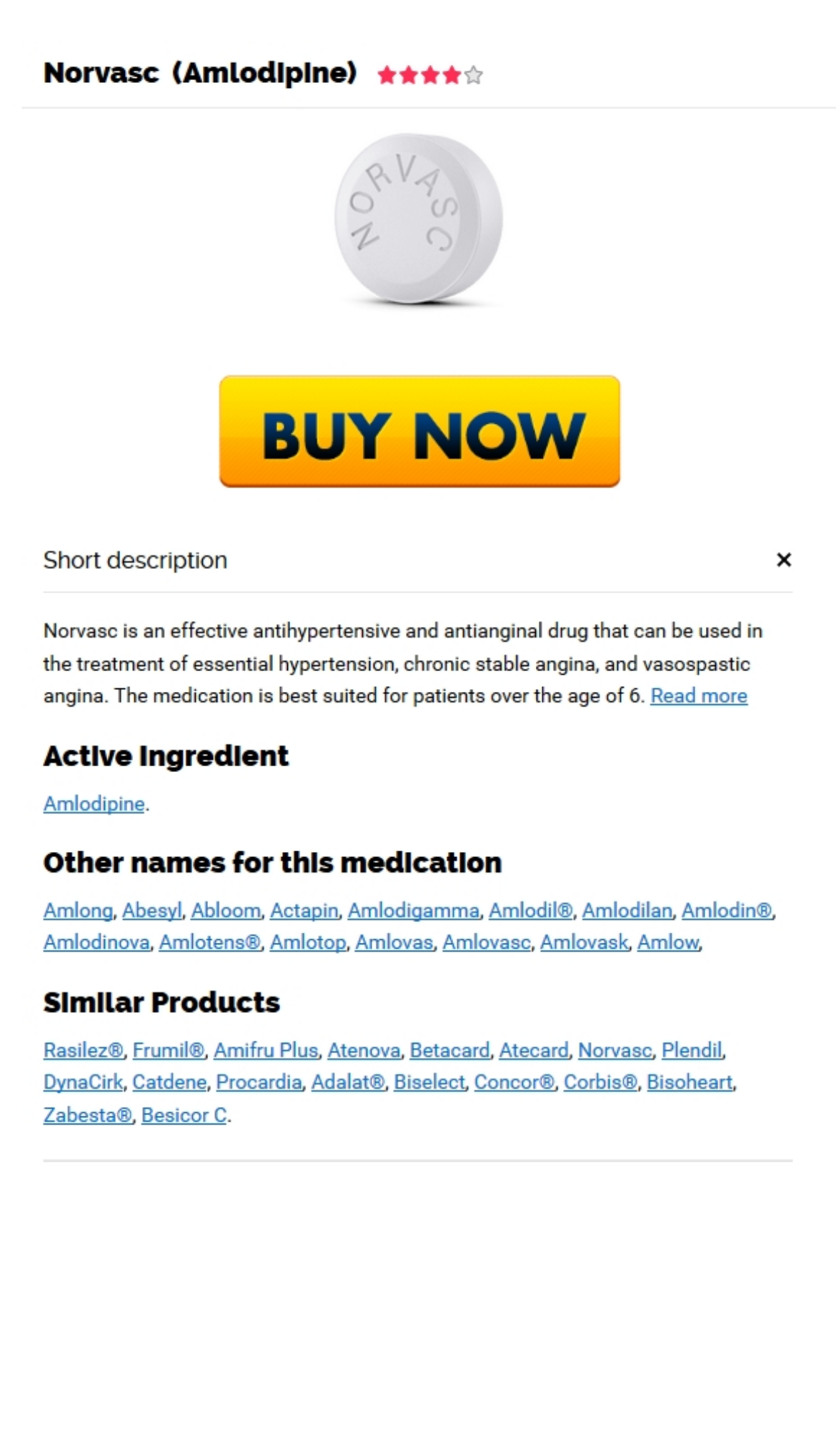Use a single word or phrase to answer this question: 
What is the rating of the product?

4.6